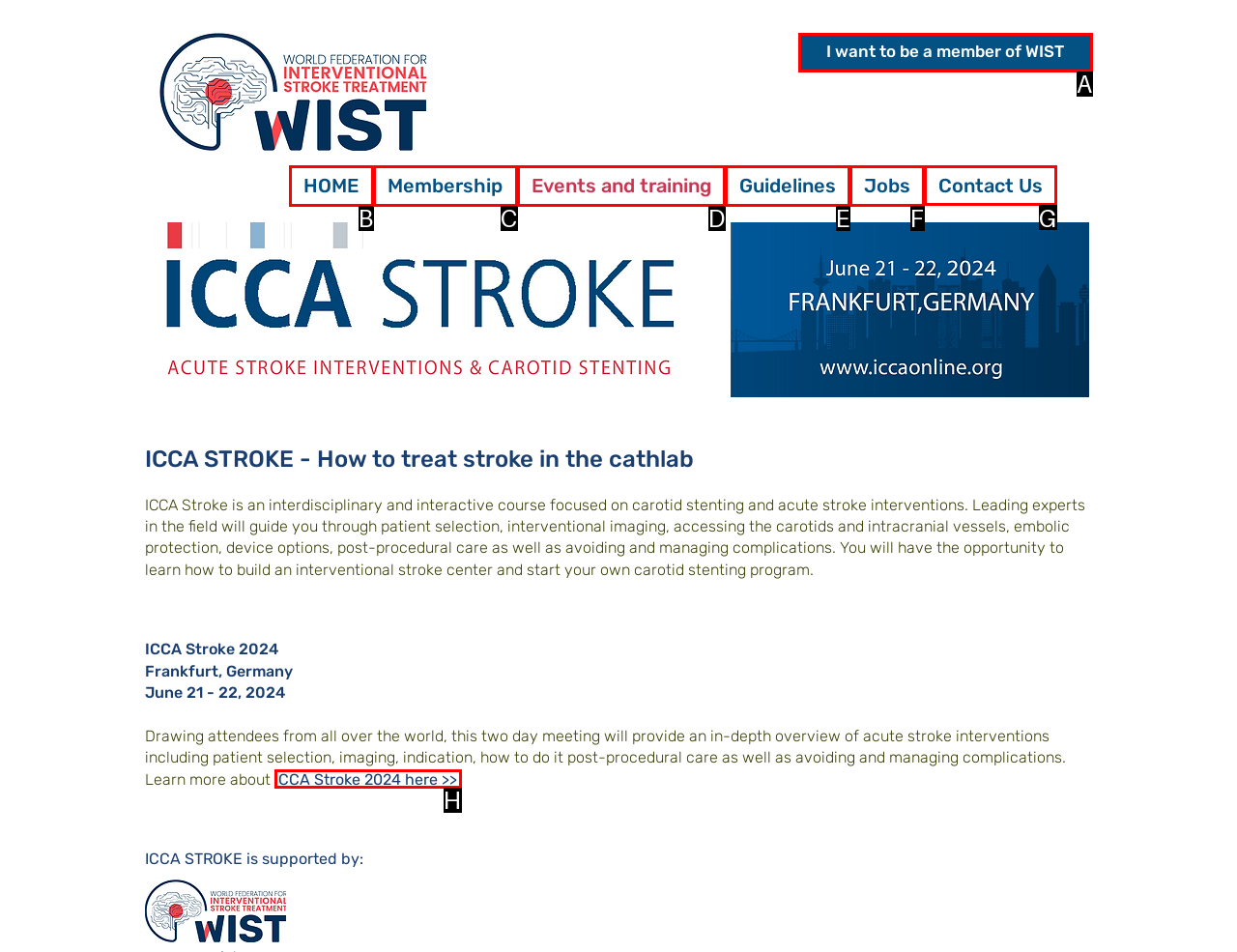Determine which HTML element I should select to execute the task: Contact Us
Reply with the corresponding option's letter from the given choices directly.

G